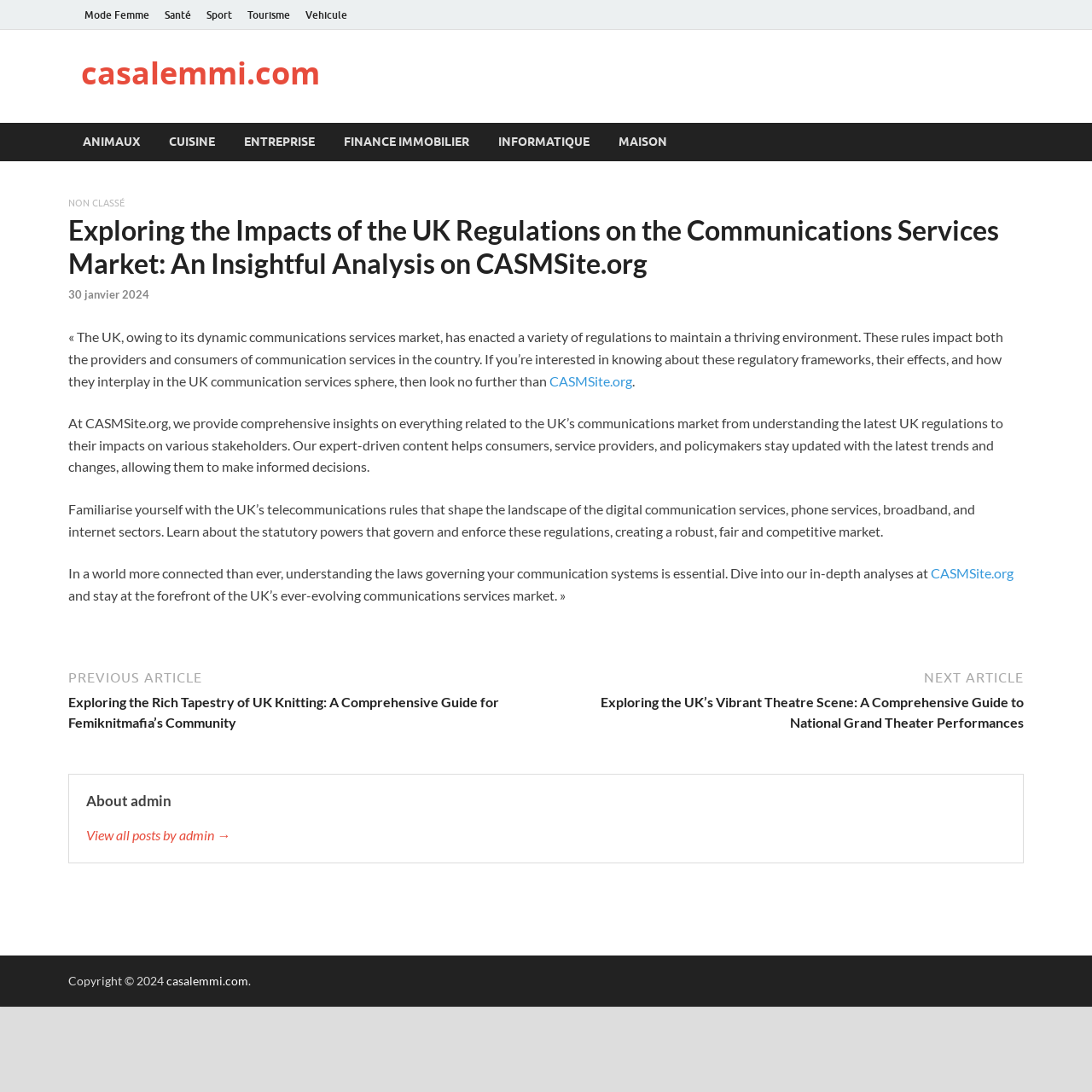What is the topic of the article?
Using the image as a reference, deliver a detailed and thorough answer to the question.

The topic of the article can be inferred from the text, which discusses the UK's dynamic communications services market and the regulations that impact providers and consumers of communication services. The article appears to be an analysis of these regulations and their effects on the market.